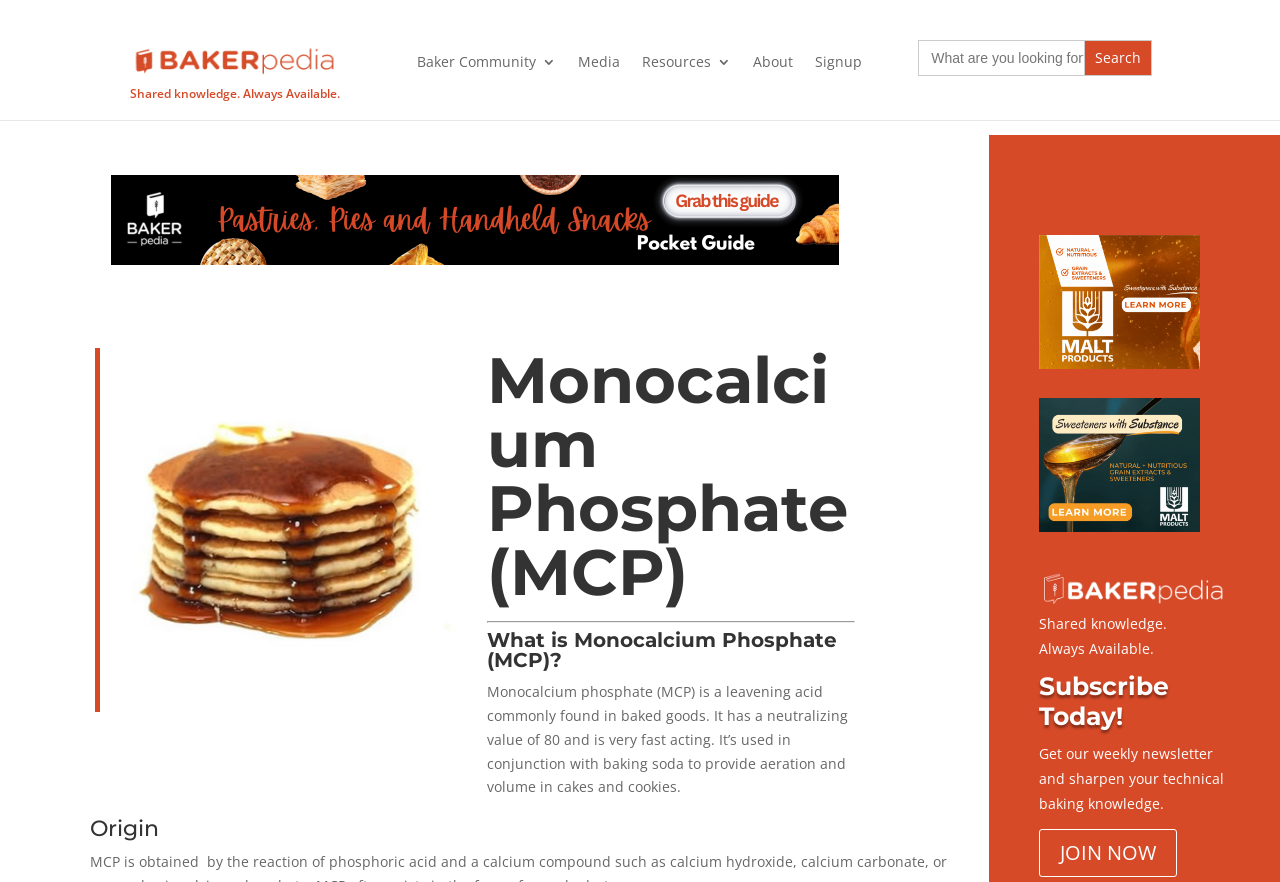Determine the bounding box coordinates for the HTML element mentioned in the following description: "Baker Community". The coordinates should be a list of four floats ranging from 0 to 1, represented as [left, top, right, bottom].

[0.326, 0.062, 0.435, 0.087]